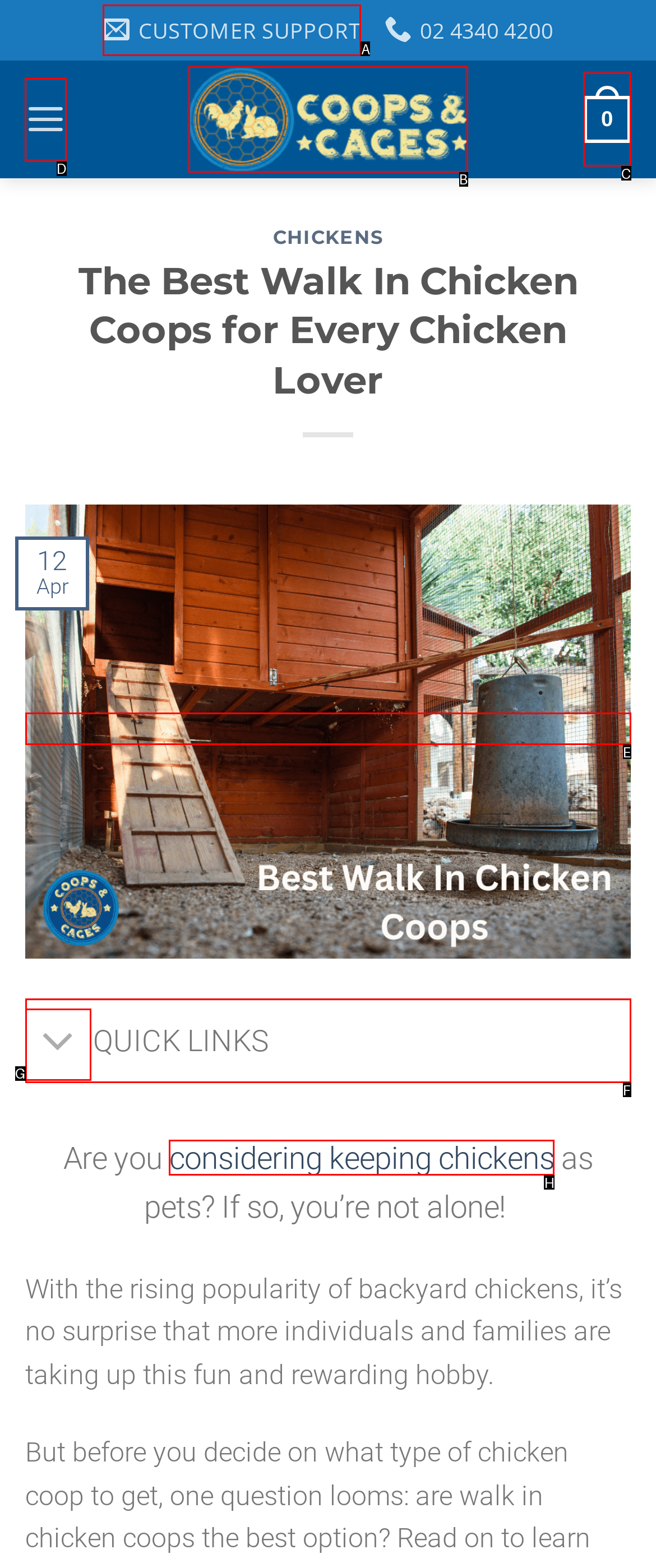Indicate which HTML element you need to click to complete the task: Open the menu. Provide the letter of the selected option directly.

D